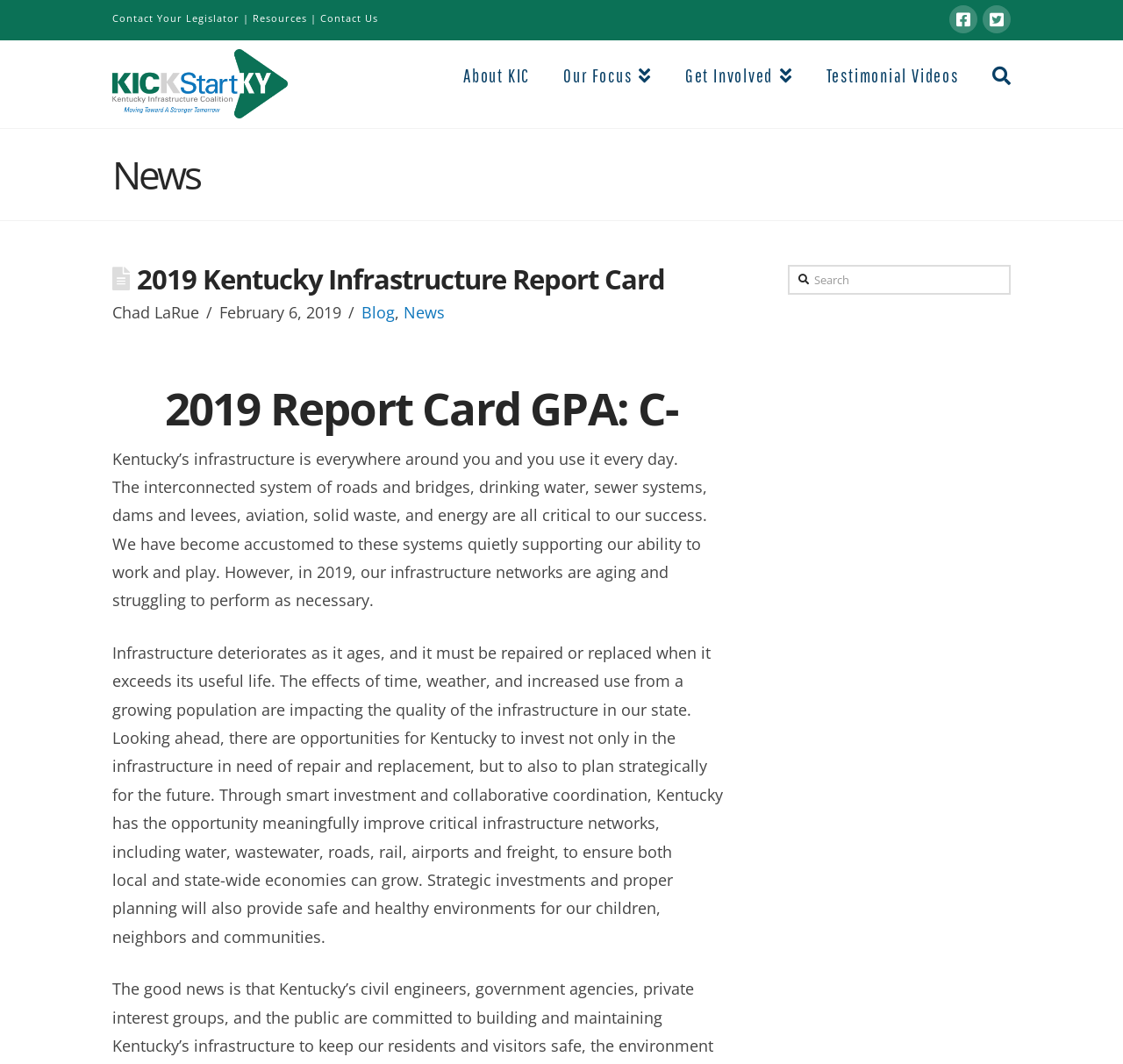Please find the bounding box coordinates of the element that must be clicked to perform the given instruction: "Learn about Kentucky Infrastructure Coalition". The coordinates should be four float numbers from 0 to 1, i.e., [left, top, right, bottom].

[0.1, 0.046, 0.256, 0.111]